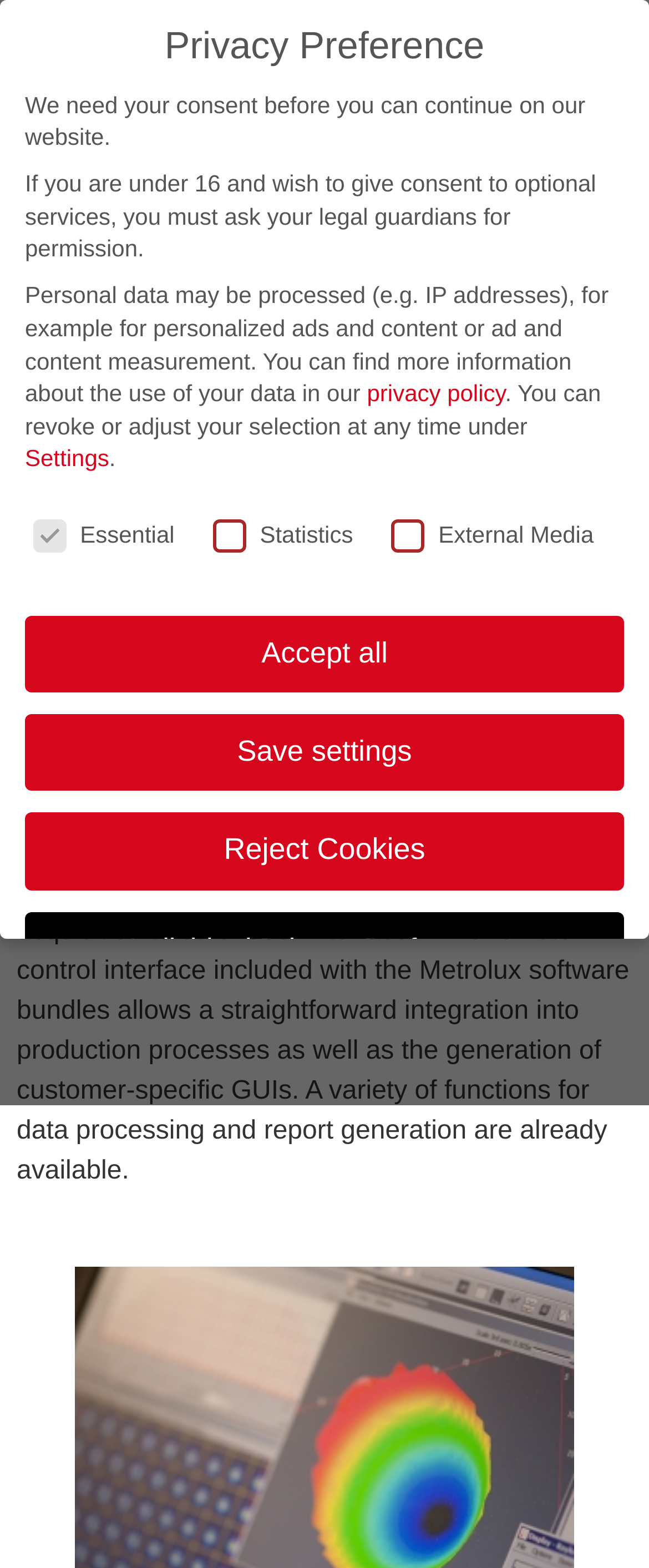Identify the bounding box coordinates of the section to be clicked to complete the task described by the following instruction: "Read the privacy policy". The coordinates should be four float numbers between 0 and 1, formatted as [left, top, right, bottom].

[0.565, 0.242, 0.778, 0.259]